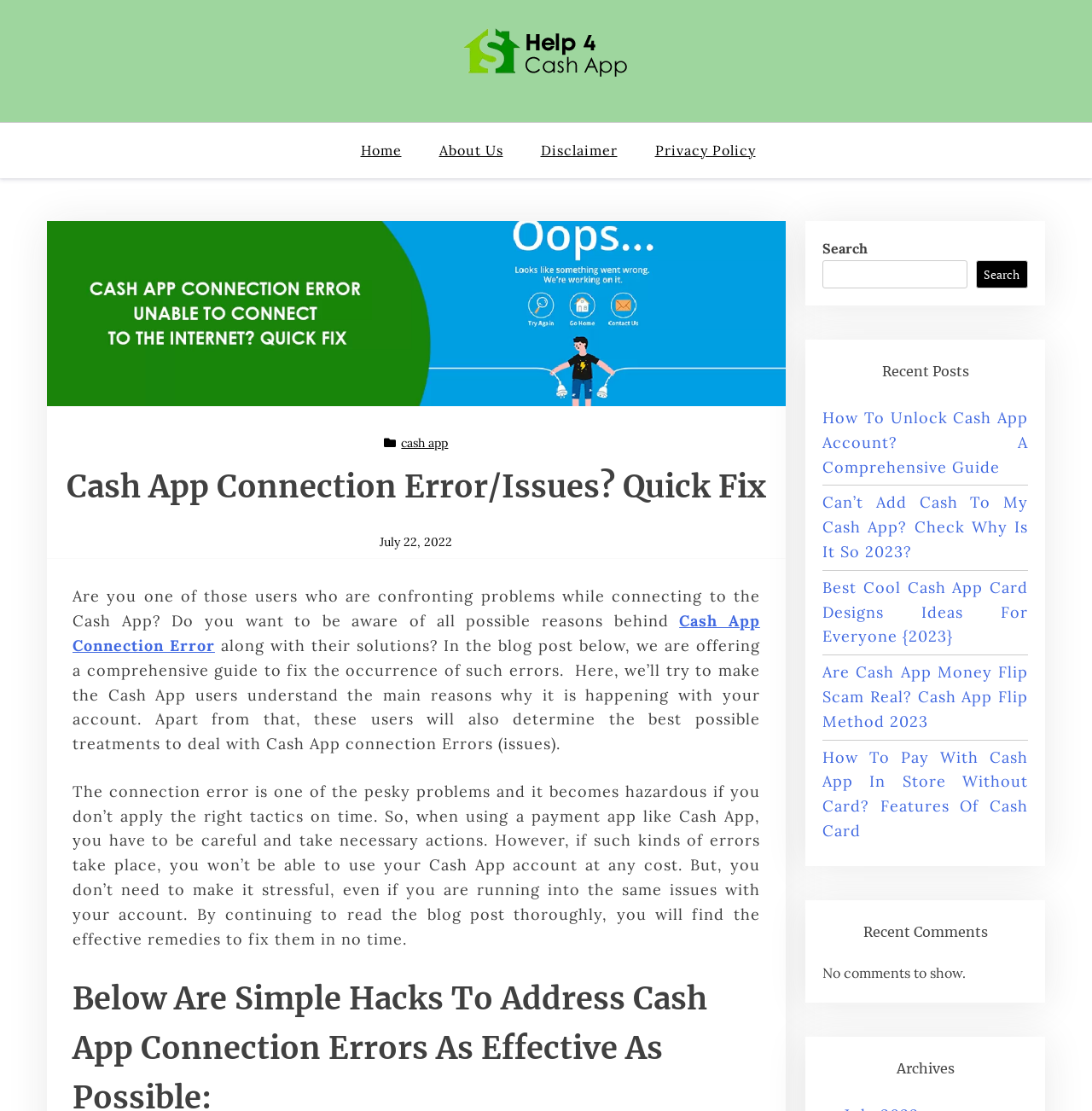Please provide the bounding box coordinate of the region that matches the element description: parent_node: Search name="s". Coordinates should be in the format (top-left x, top-left y, bottom-right x, bottom-right y) and all values should be between 0 and 1.

[0.753, 0.234, 0.886, 0.26]